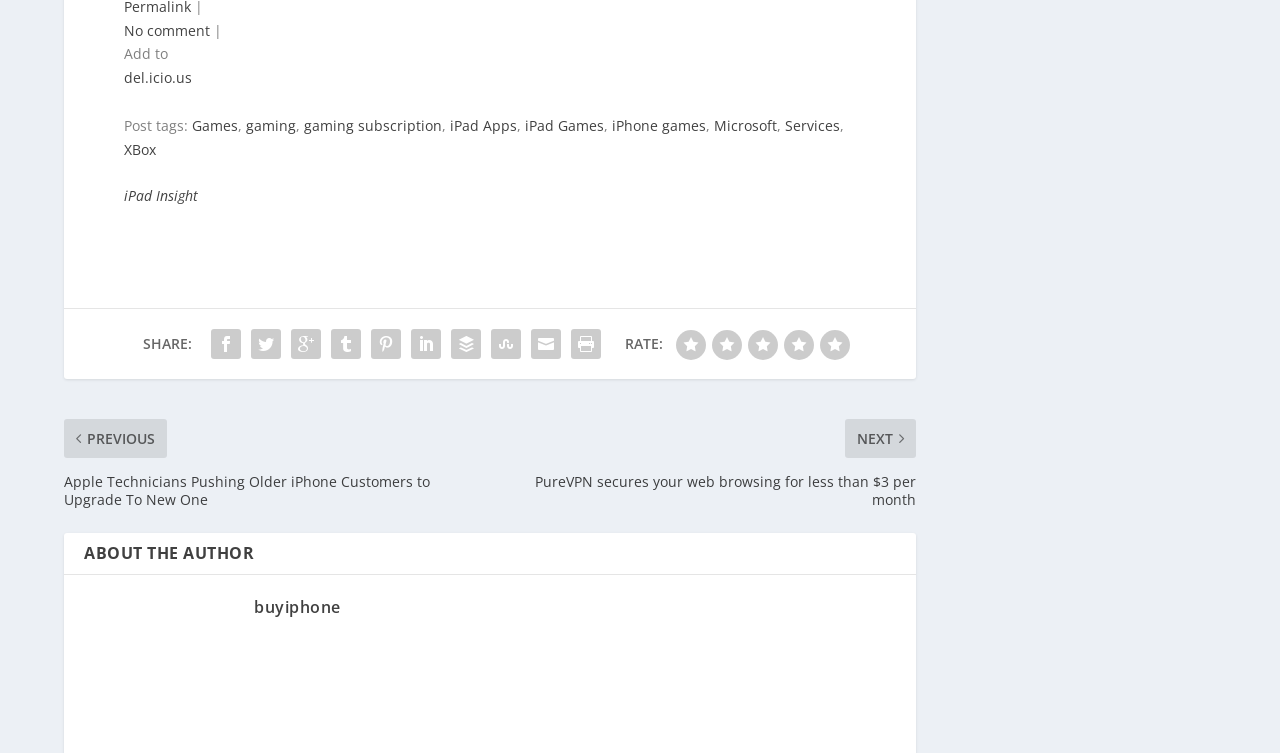From the element description iPad Insight, predict the bounding box coordinates of the UI element. The coordinates must be specified in the format (top-left x, top-left y, bottom-right x, bottom-right y) and should be within the 0 to 1 range.

[0.097, 0.247, 0.155, 0.272]